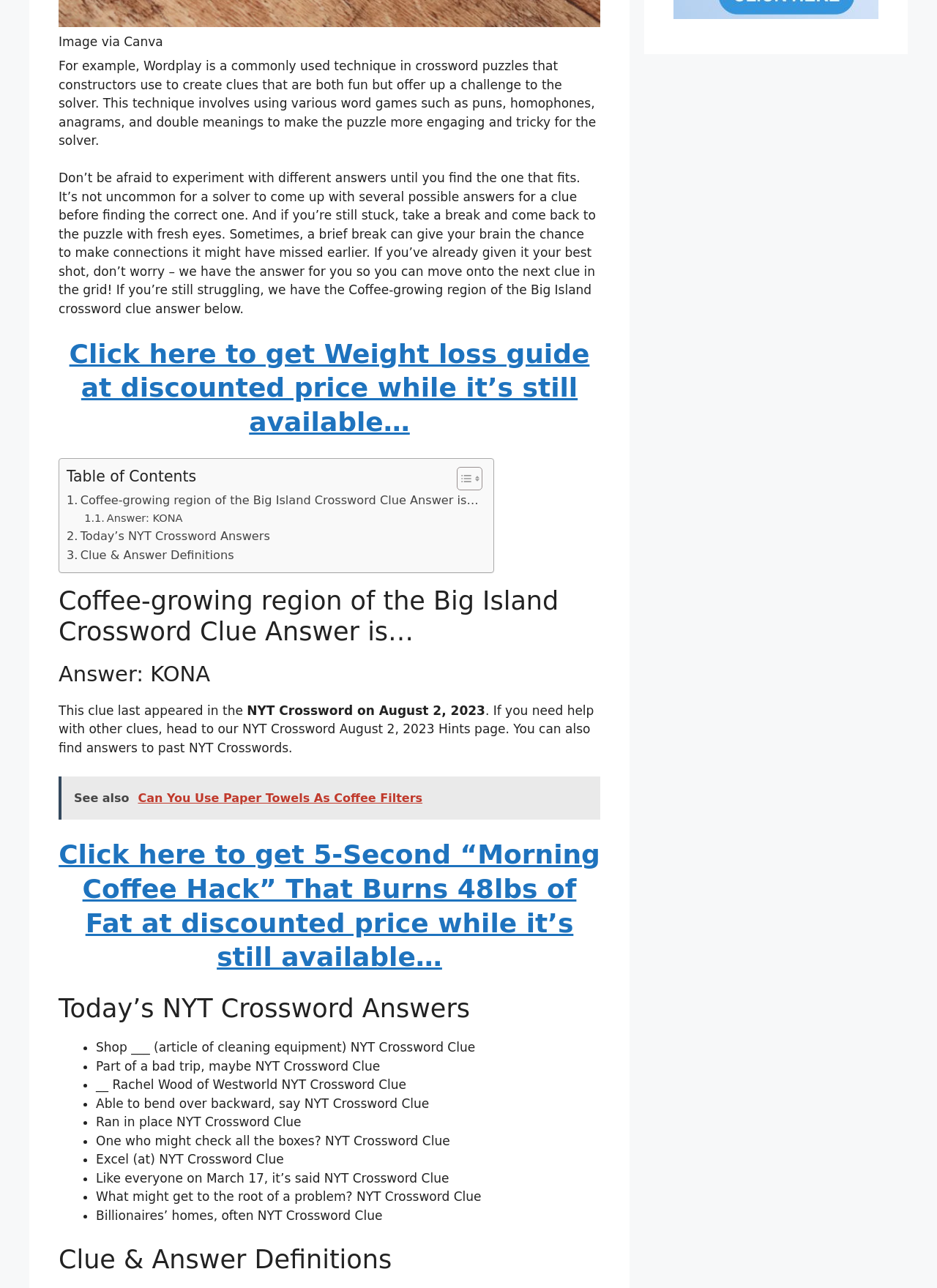Please mark the clickable region by giving the bounding box coordinates needed to complete this instruction: "Check the NYT Crossword on August 2, 2023 Hints page".

[0.264, 0.546, 0.518, 0.557]